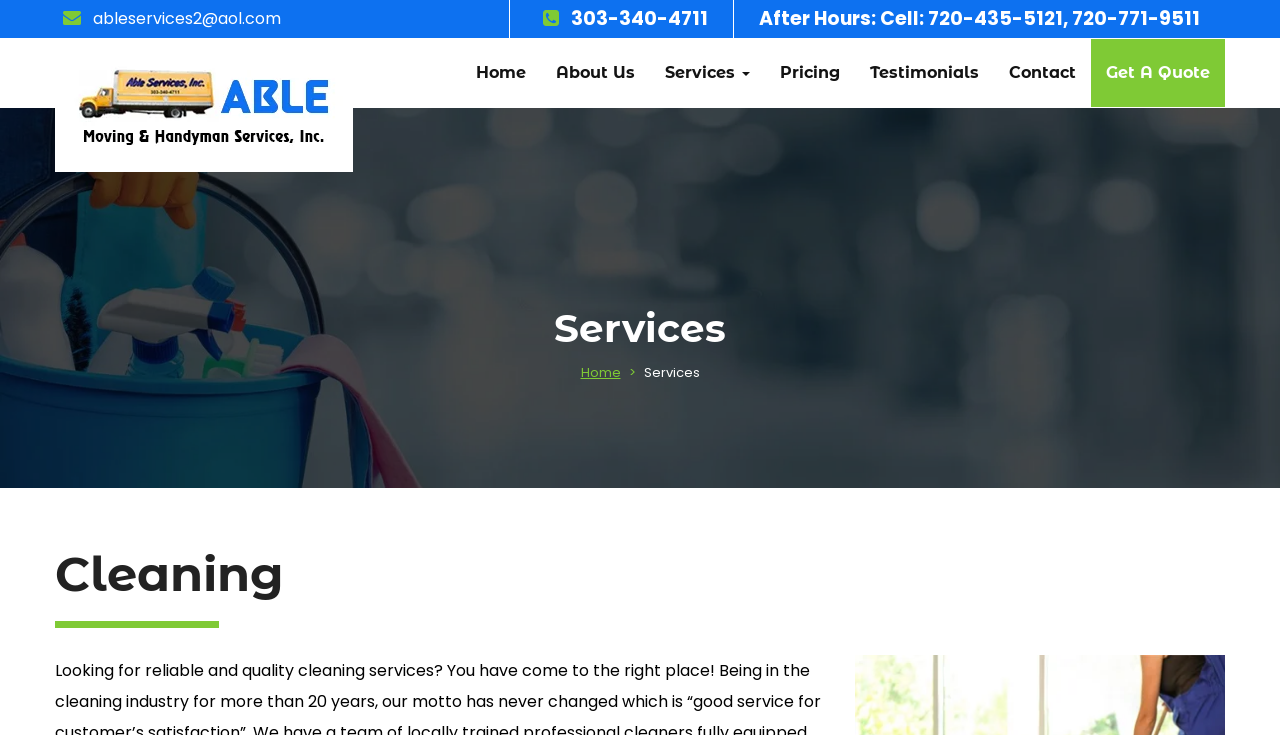Detail the various sections and features of the webpage.

This webpage is about Able Moving & Handyman, a moving company based in Aurora. At the top left, there is a link to the company's services. Below it, the company's email address "ableservices2@aol.com" is displayed. To the right of the email, there are two phone numbers: "After Hours: Cell: 720-435-5121, 720-771-9511" and "303-340-4711". 

A navigation menu is located at the top center of the page, consisting of eight links: "Home", "About Us", "Services", "Pricing", "Testimonials", "Contact", and "Get A Quote". These links are evenly spaced and aligned horizontally.

Below the navigation menu, there is a heading titled "Services" that spans the entire width of the page. Underneath it, there is another "Home" link, followed by a ">" symbol and the text "Services". 

Further down the page, there is a heading titled "Cleaning" at the top left, accompanied by a horizontal separator line below it.